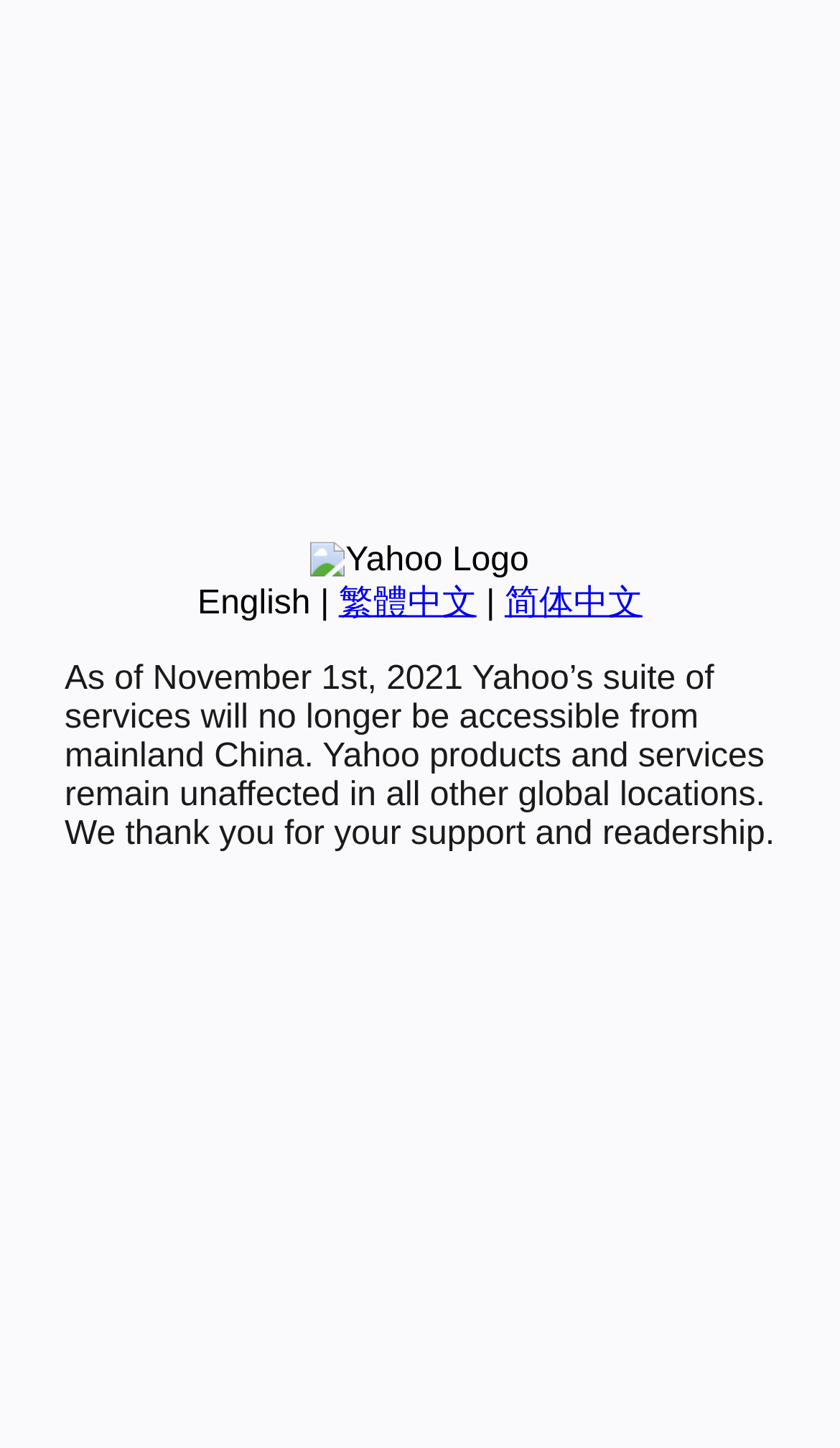Please find the bounding box coordinates (top-left x, top-left y, bottom-right x, bottom-right y) in the screenshot for the UI element described as follows: 繁體中文

[0.403, 0.404, 0.567, 0.429]